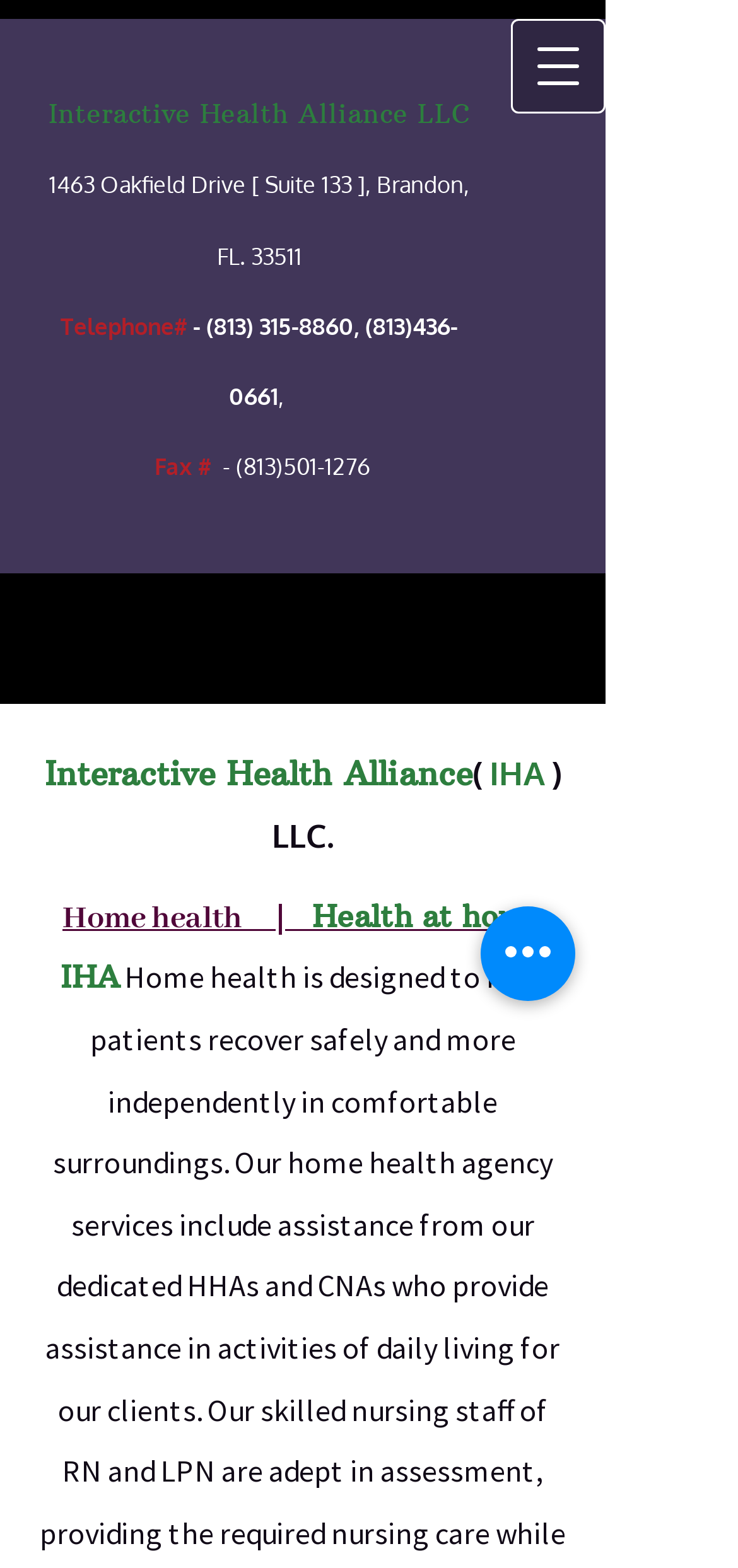What is the purpose of the 'Quick actions' button?
Please answer using one word or phrase, based on the screenshot.

Unknown